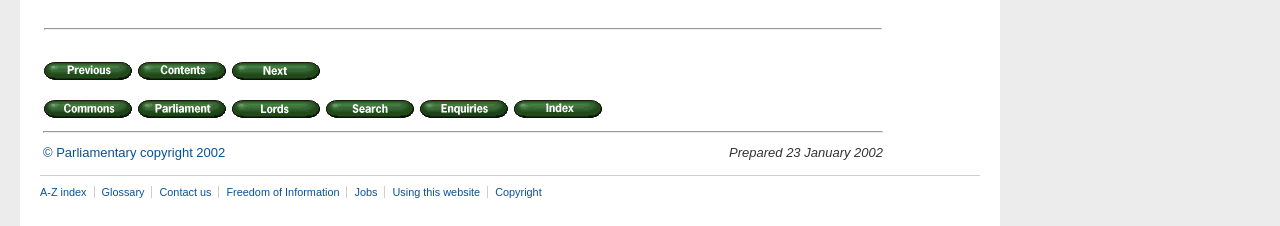Find the bounding box coordinates for the area that should be clicked to accomplish the instruction: "view A-Z index".

[0.031, 0.821, 0.073, 0.874]